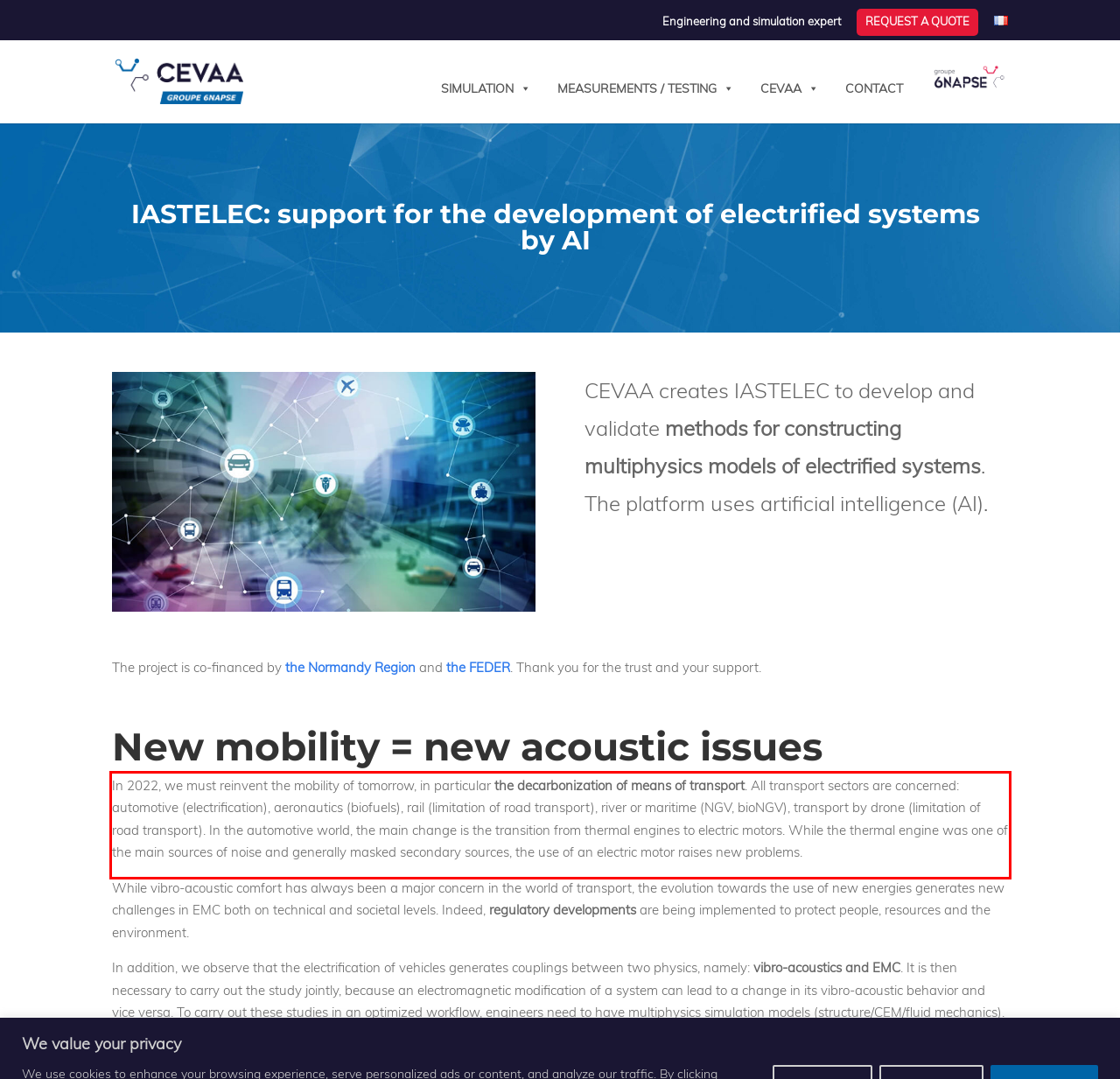You have a webpage screenshot with a red rectangle surrounding a UI element. Extract the text content from within this red bounding box.

In 2022, we must reinvent the mobility of tomorrow, in particular the decarbonization of means of transport. All transport sectors are concerned: automotive (electrification), aeronautics (biofuels), rail (limitation of road transport), river or maritime (NGV, bioNGV), transport by drone (limitation of road transport). In the automotive world, the main change is the transition from thermal engines to electric motors. While the thermal engine was one of the main sources of noise and generally masked secondary sources, the use of an electric motor raises new problems.